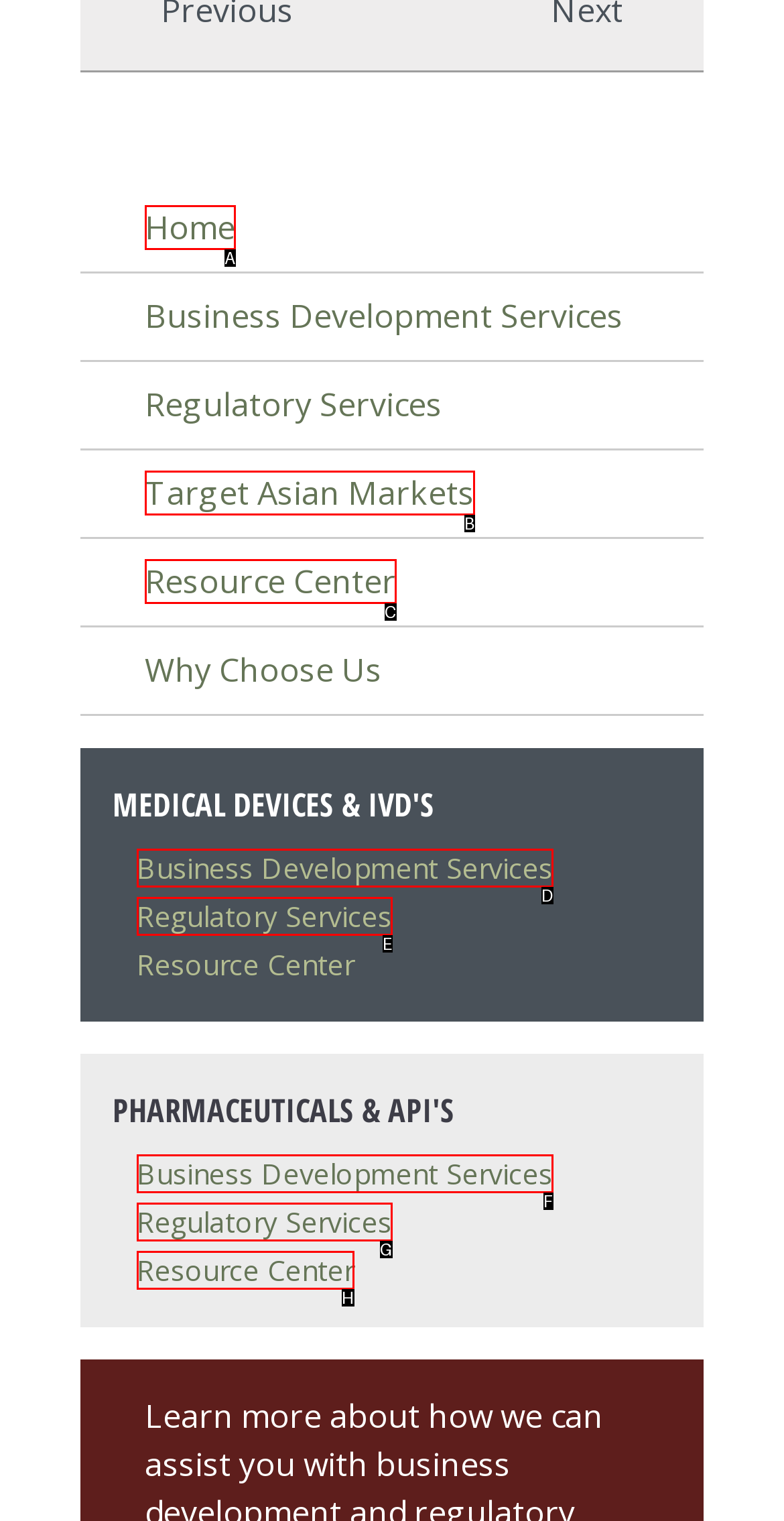Pick the HTML element that corresponds to the description: Home
Answer with the letter of the correct option from the given choices directly.

A